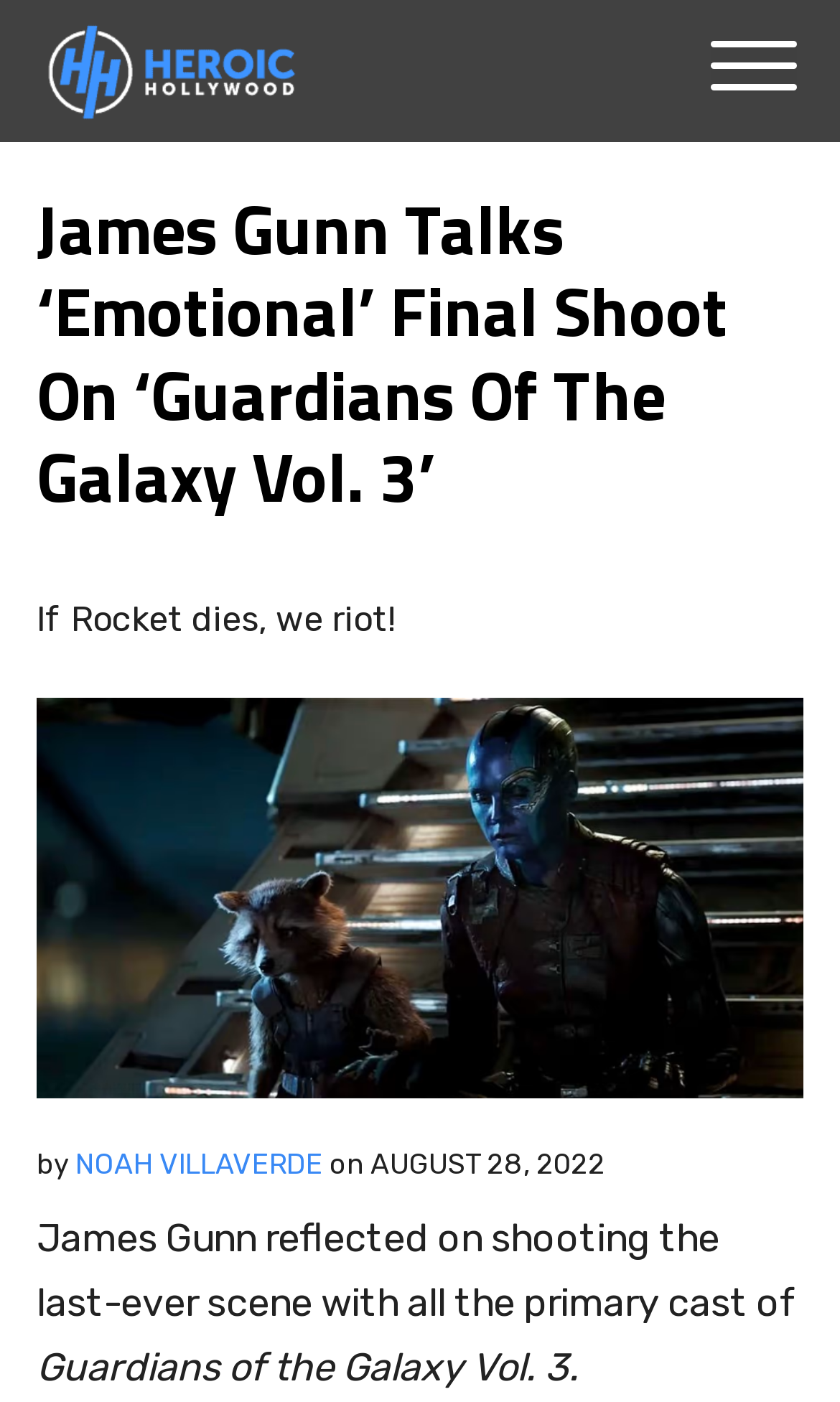Please extract the primary headline from the webpage.

James Gunn Talks ‘Emotional’ Final Shoot On ‘Guardians Of The Galaxy Vol. 3’